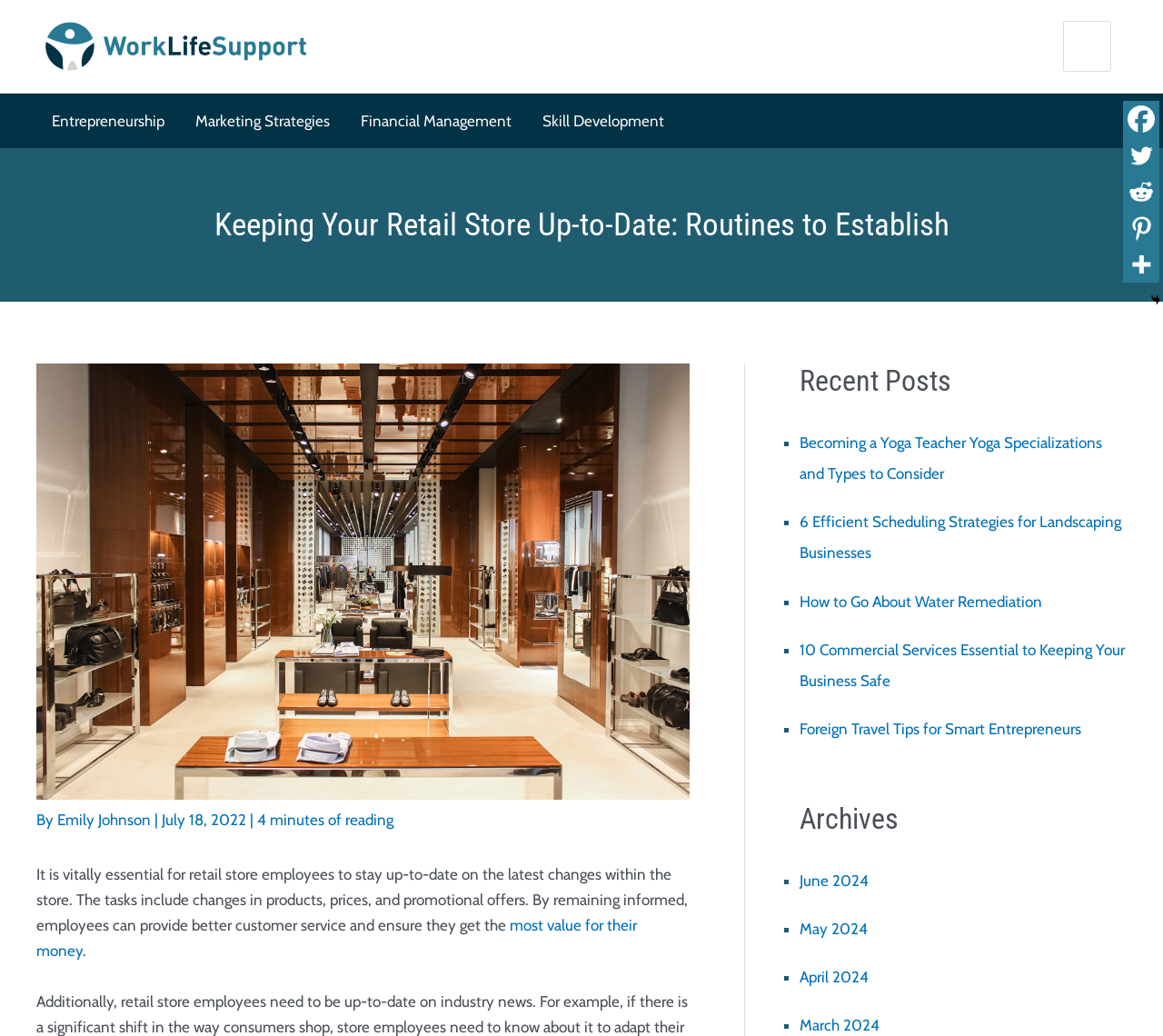Please predict the bounding box coordinates (top-left x, top-left y, bottom-right x, bottom-right y) for the UI element in the screenshot that fits the description: Financial Management

[0.297, 0.09, 0.453, 0.143]